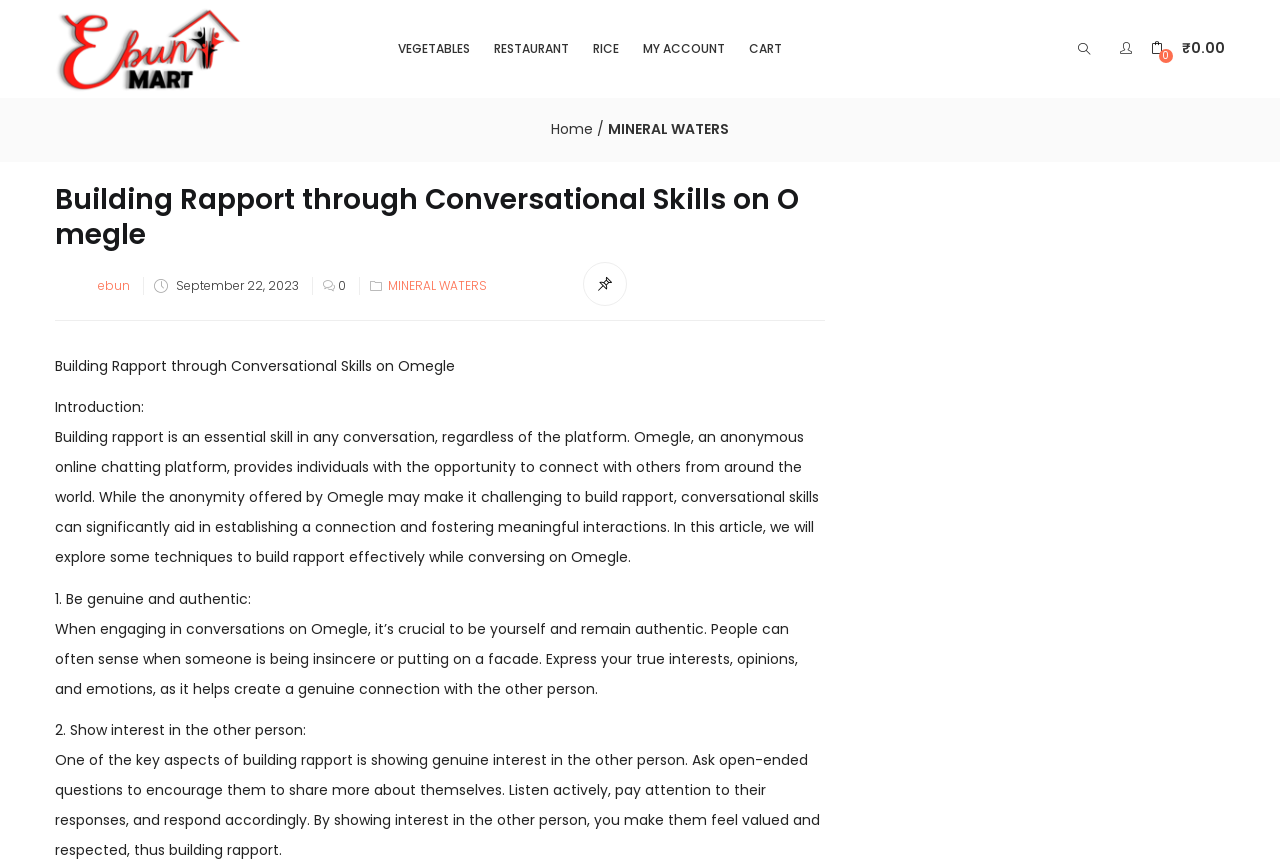Please find the bounding box coordinates in the format (top-left x, top-left y, bottom-right x, bottom-right y) for the given element description. Ensure the coordinates are floating point numbers between 0 and 1. Description: September 22, 2023

[0.138, 0.319, 0.234, 0.338]